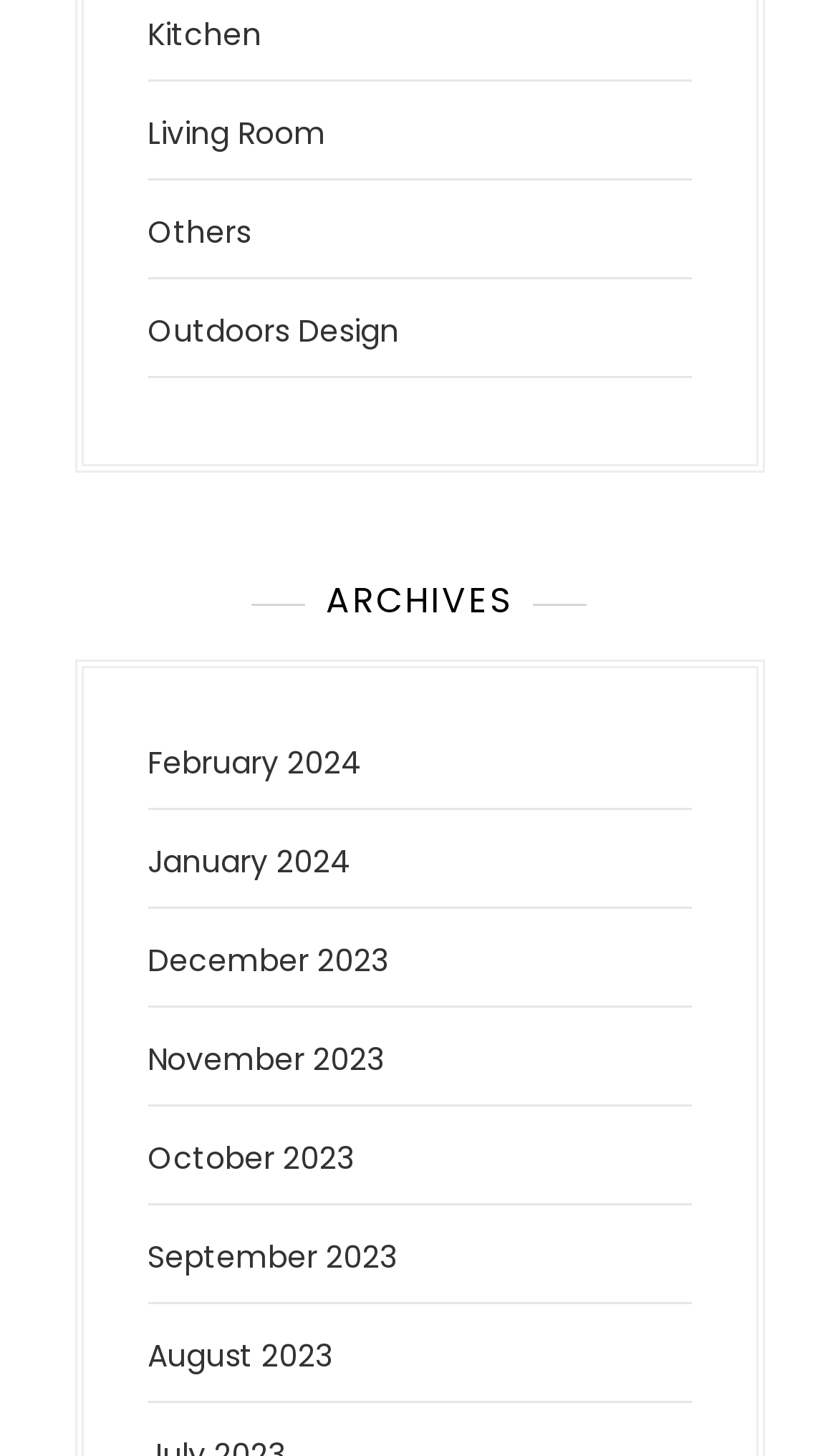Please determine the bounding box coordinates of the element to click in order to execute the following instruction: "View kitchen design". The coordinates should be four float numbers between 0 and 1, specified as [left, top, right, bottom].

[0.176, 0.009, 0.312, 0.039]